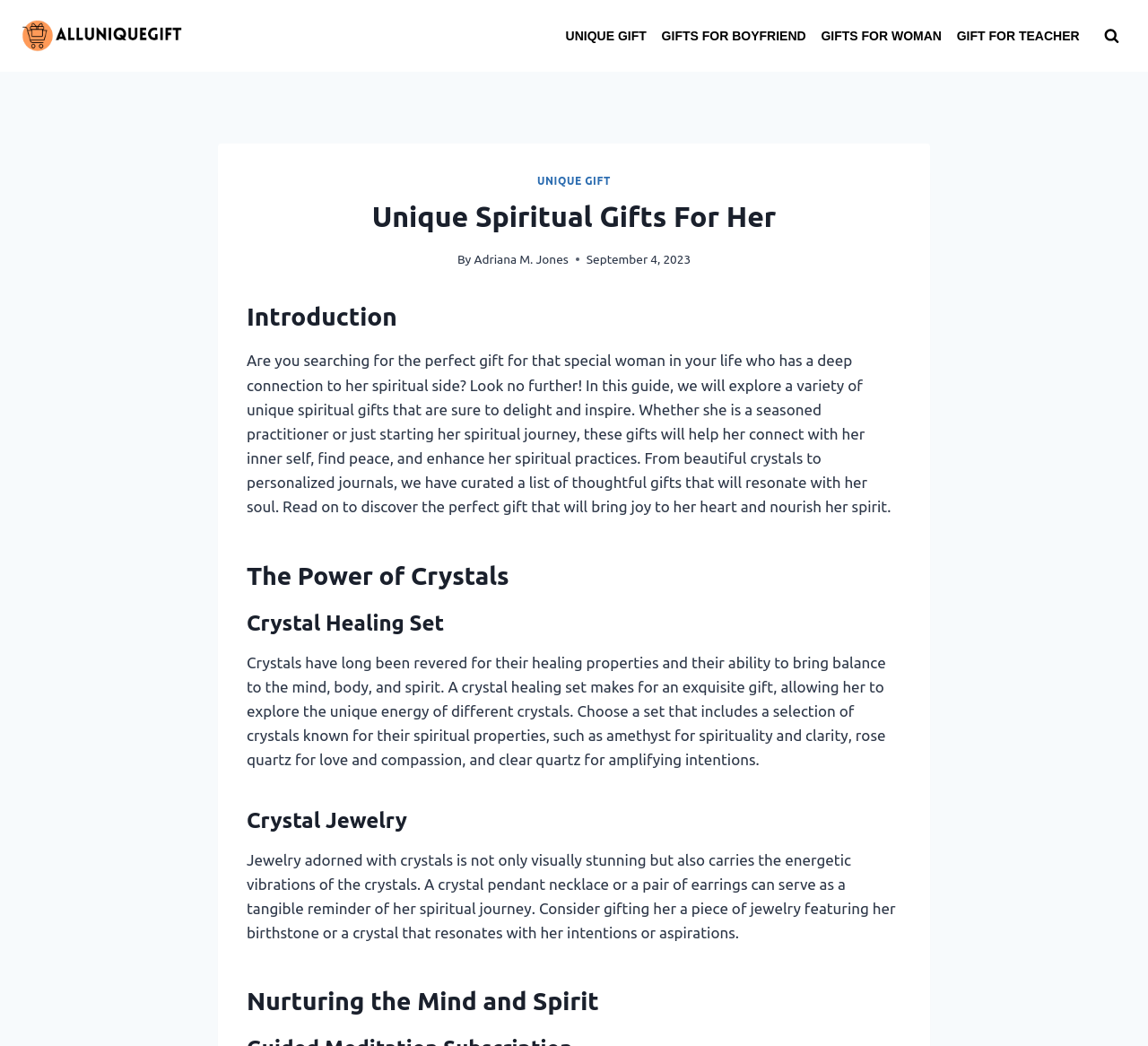Determine the bounding box coordinates of the clickable element to achieve the following action: 'View the 'Variator Gearbox' details'. Provide the coordinates as four float values between 0 and 1, formatted as [left, top, right, bottom].

None